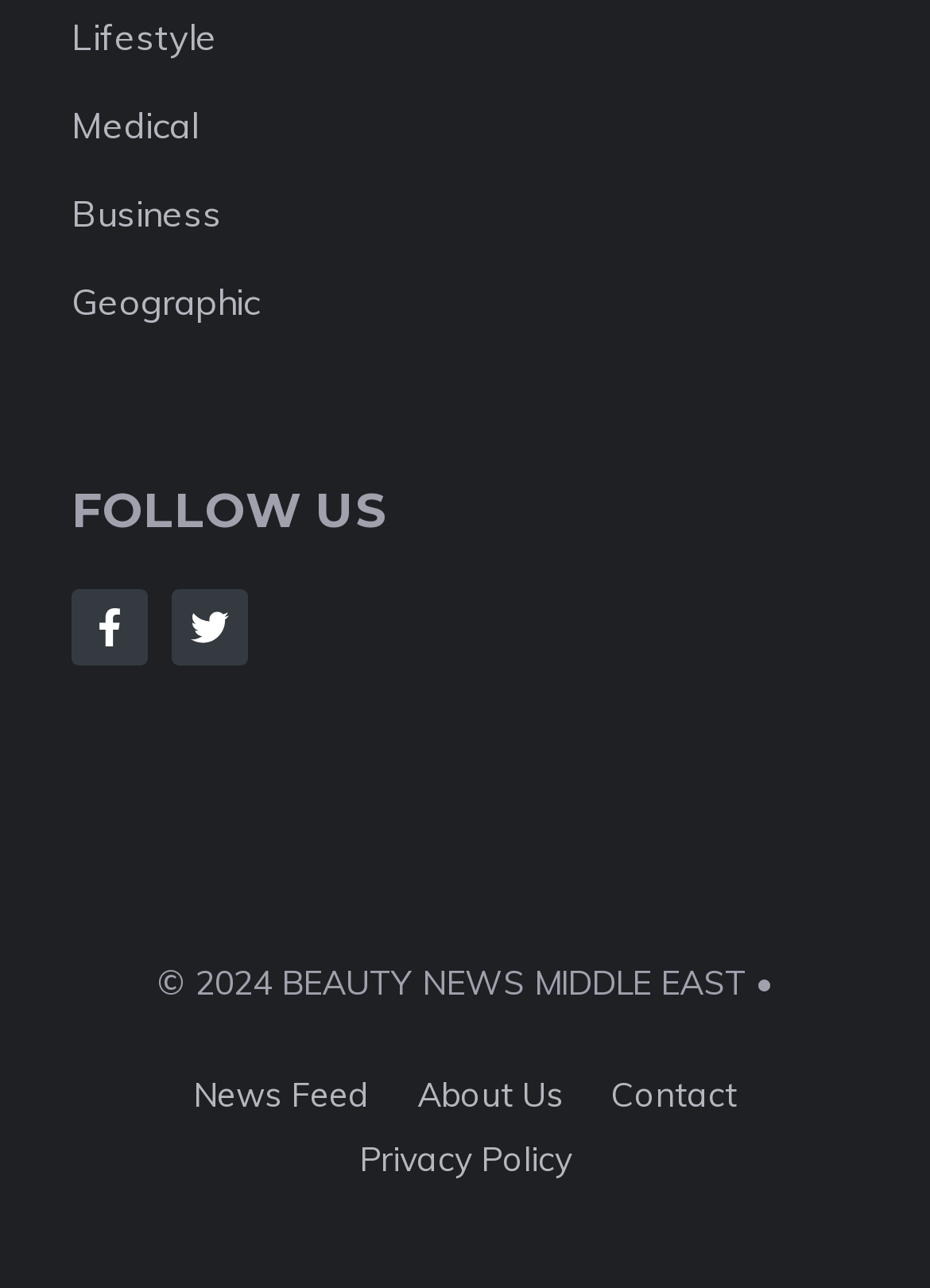Provide a brief response to the question using a single word or phrase: 
What are the categories of news on this website?

Lifestyle, Medical, Business, Geographic